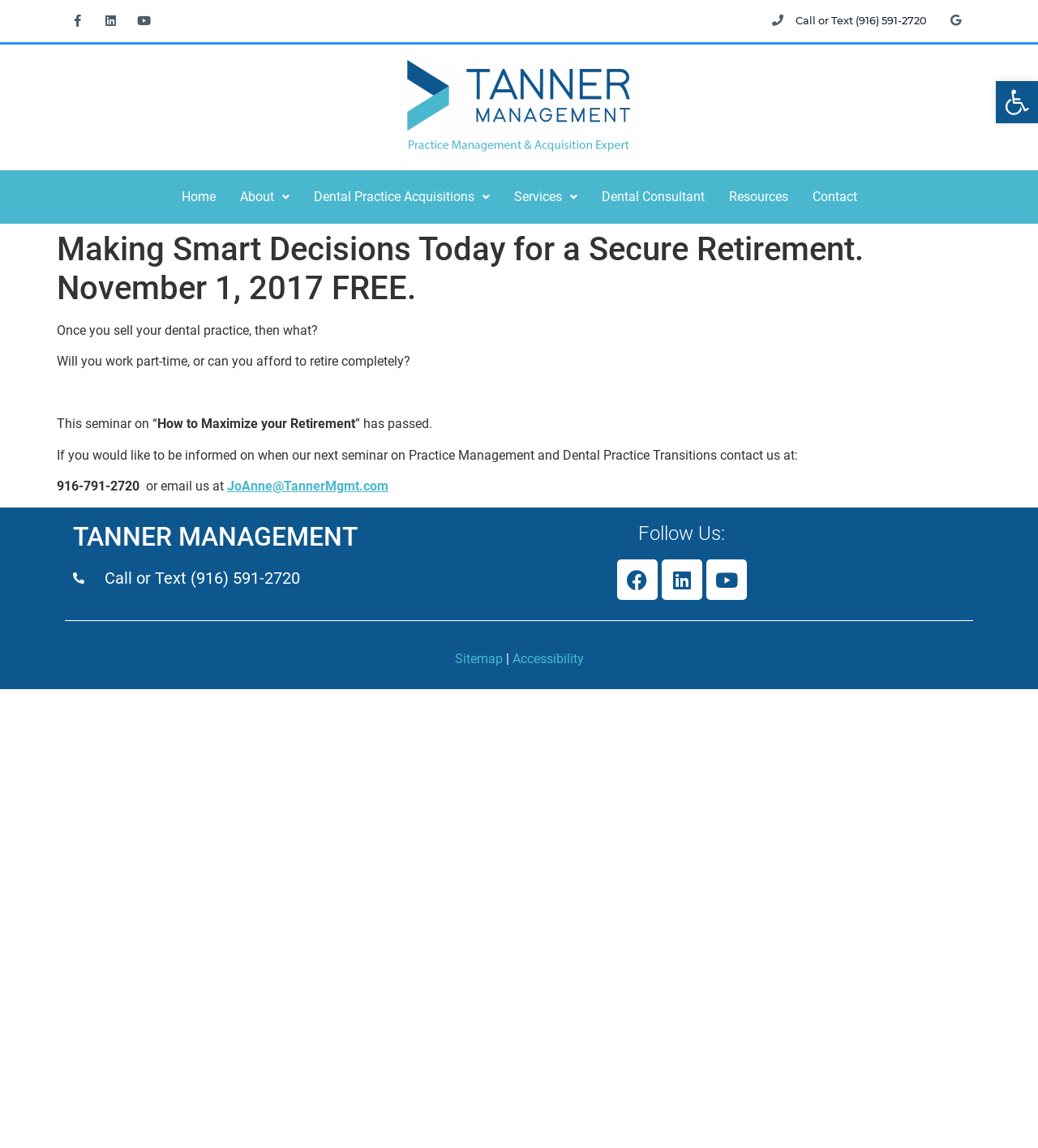Generate the title text from the webpage.

Making Smart Decisions Today for a Secure Retirement. November 1, 2017 FREE.